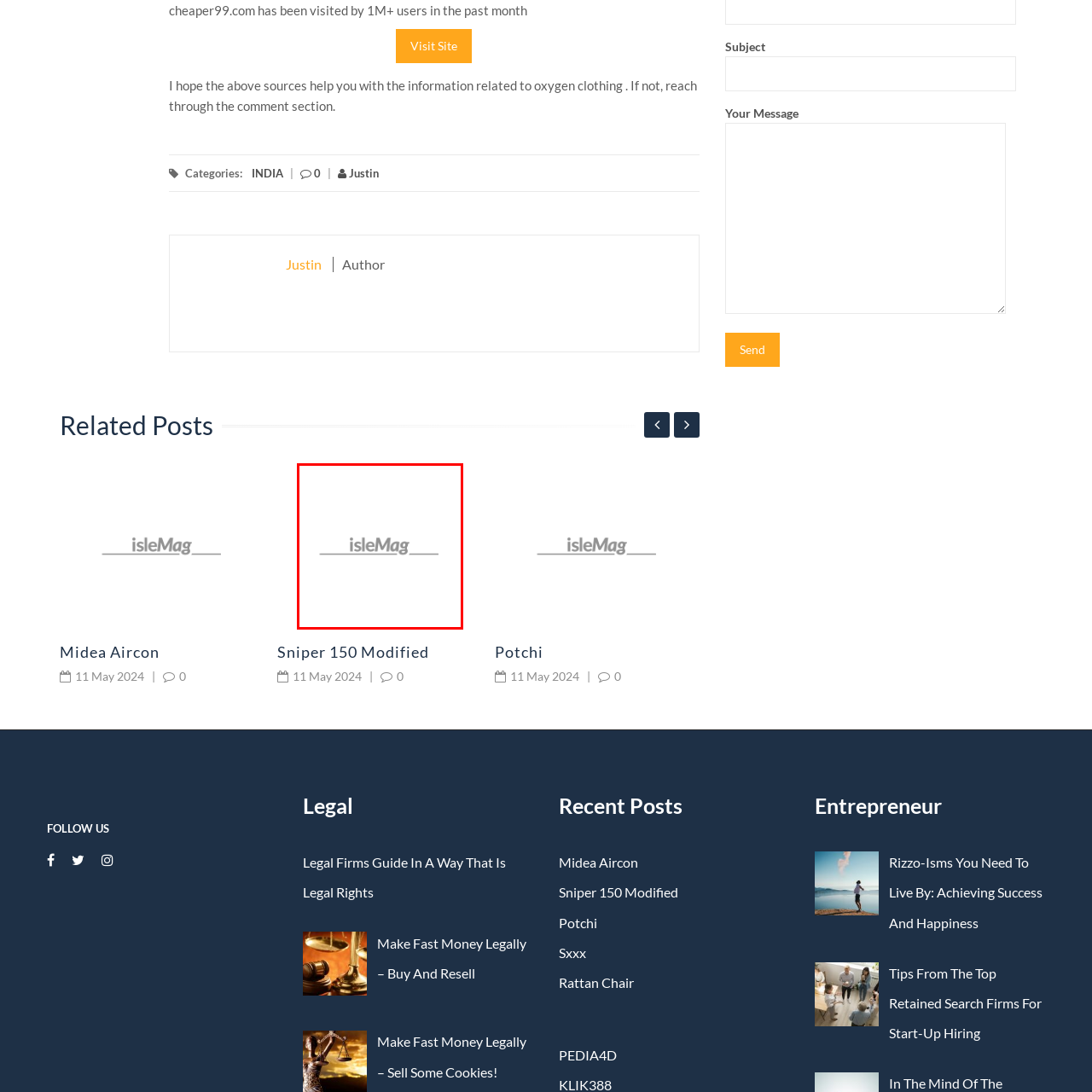Check the image inside the red boundary and briefly answer: What is the purpose of the horizontal line?

Adds elegance